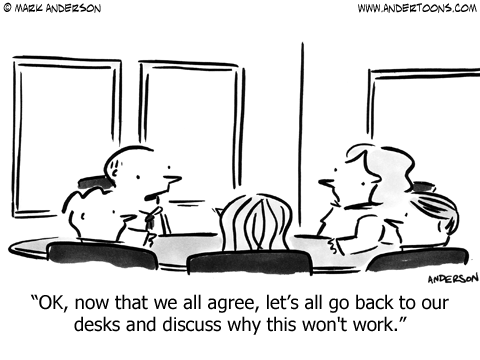Give a thorough description of the image, including any visible elements and their relationships.

This cartoon, titled "Most Downloaded Business Cartoons #5327" by Mark Anderson, humorously depicts a meeting scenario where participants are engaged in a discussion. One character states, “OK, now that we all agree, let’s all go back to our desks and discuss why this won’t work.” The image captures the irony often found in corporate meetings, where consensus is reached but practical concerns linger. The setting appears to be a conference room, with characters sitting around a circular table, emphasizing the group dynamic typically seen in business discussions. This lighthearted take on workplace culture highlights the common tendency to delay action despite agreement, making it relatable to anyone who has experienced similar situations in a professional environment.